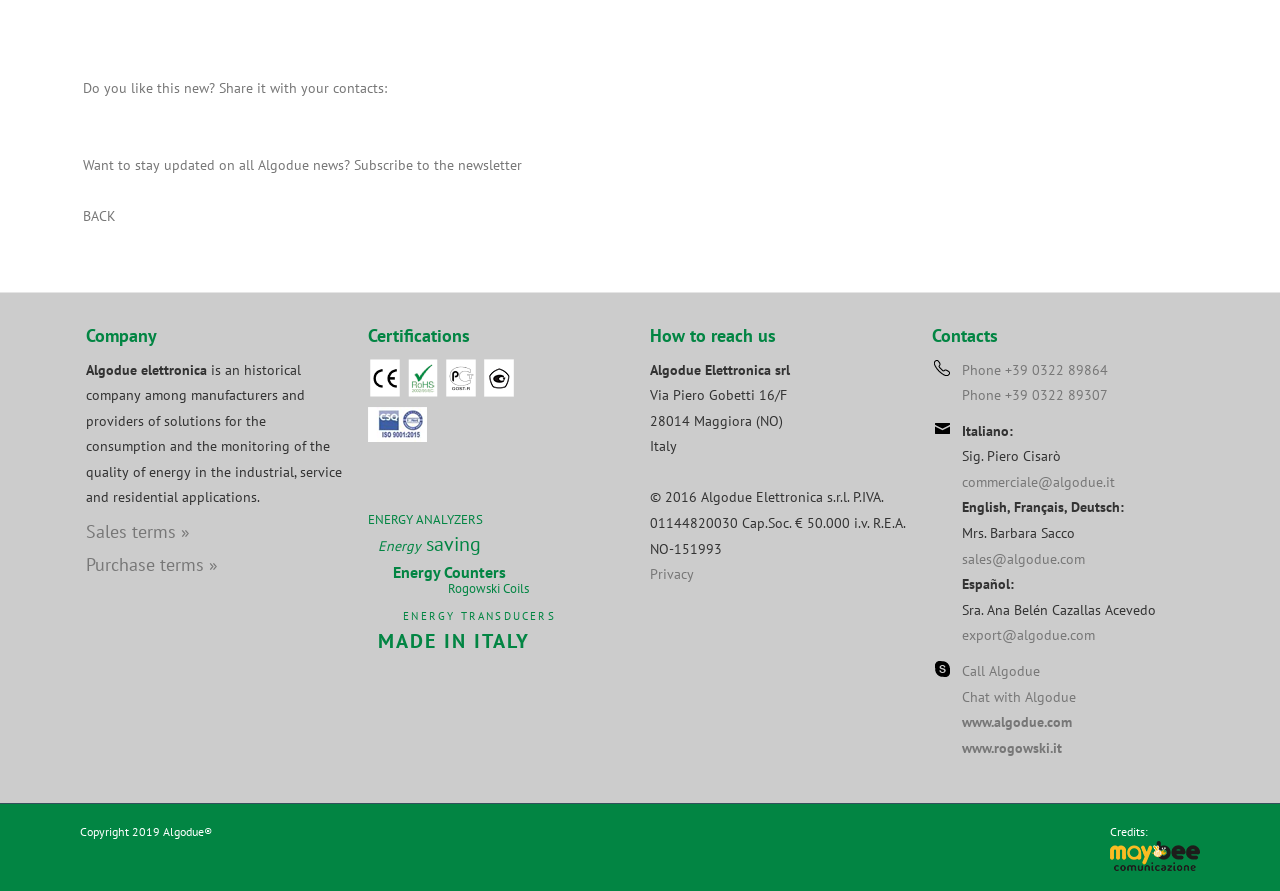Identify the bounding box coordinates of the section to be clicked to complete the task described by the following instruction: "Go back". The coordinates should be four float numbers between 0 and 1, formatted as [left, top, right, bottom].

[0.065, 0.232, 0.09, 0.253]